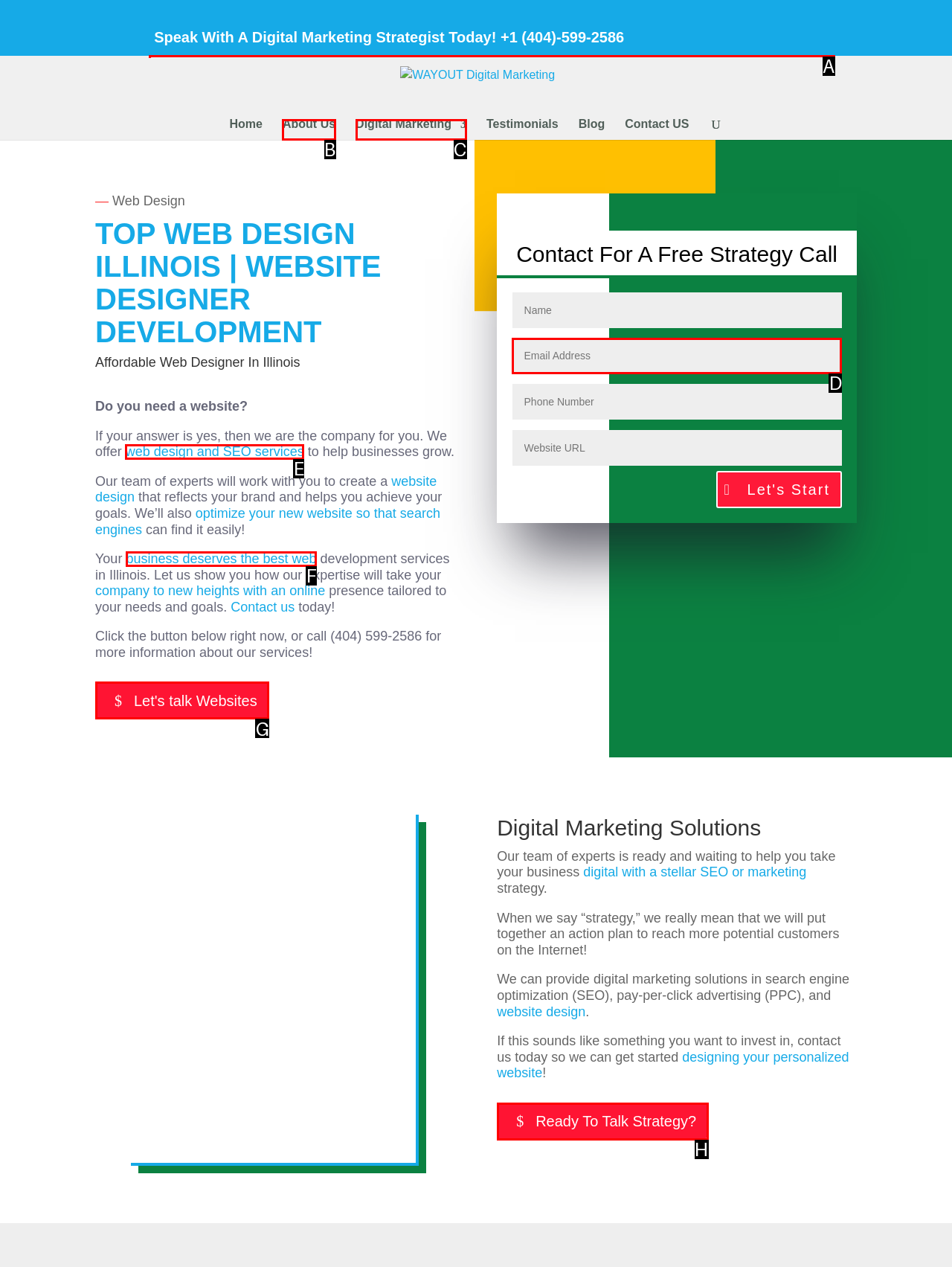Choose the letter that best represents the description: Let's talk Websites. Provide the letter as your response.

G